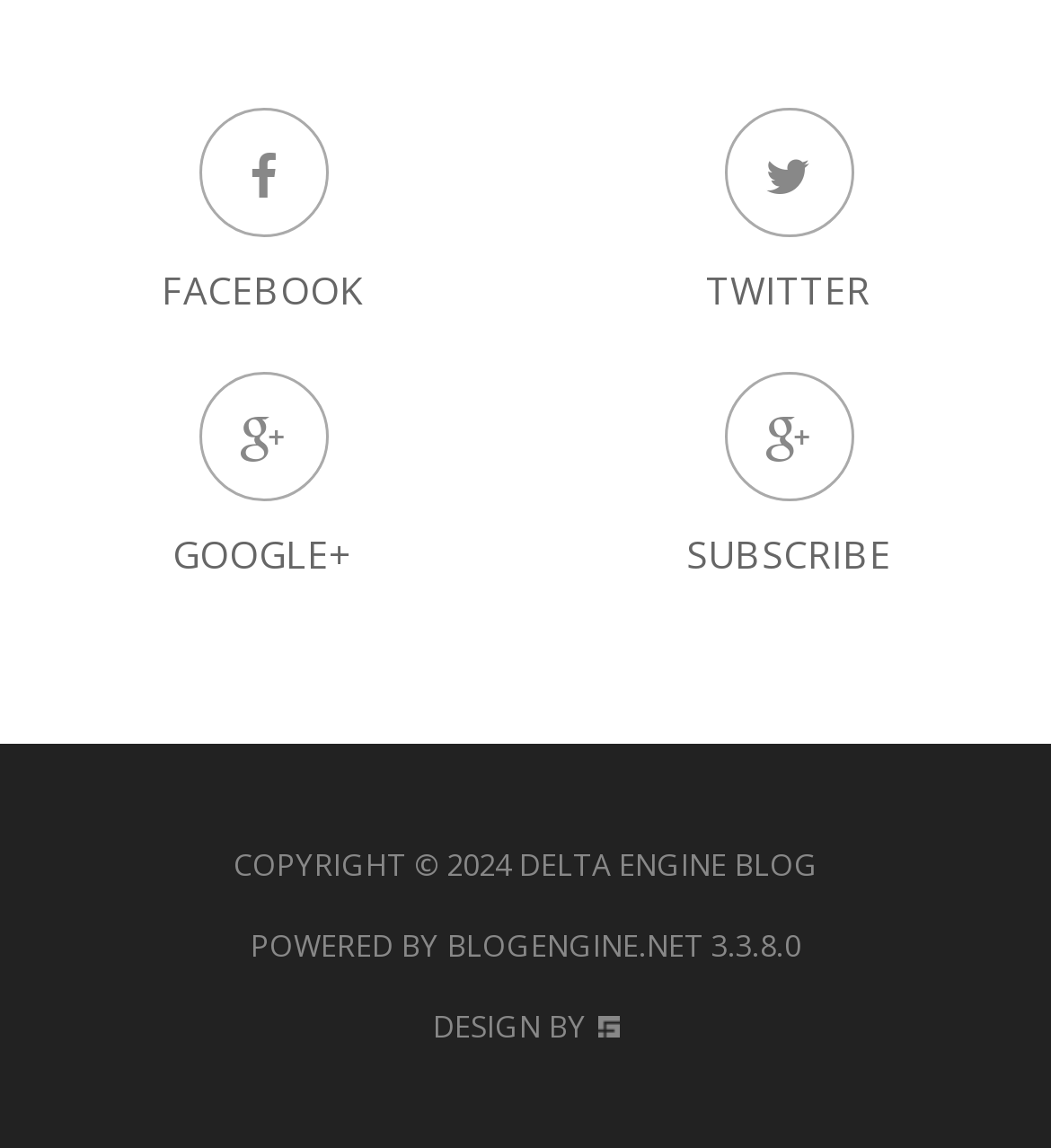What is the name of the blog engine?
Using the image, provide a concise answer in one word or a short phrase.

BlogEngine.NET